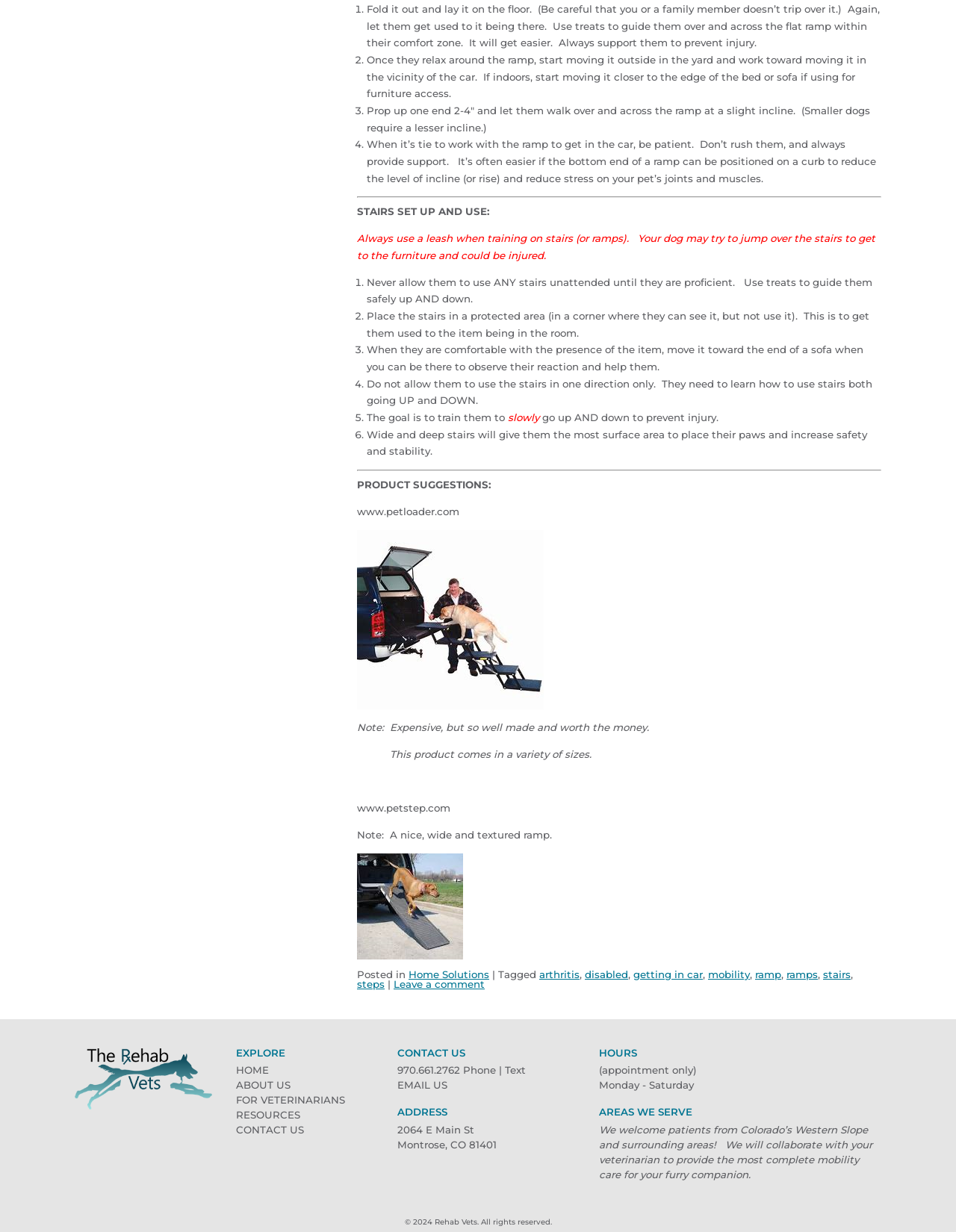Please mark the bounding box coordinates of the area that should be clicked to carry out the instruction: "Click on 'Leave a comment'".

[0.412, 0.794, 0.507, 0.804]